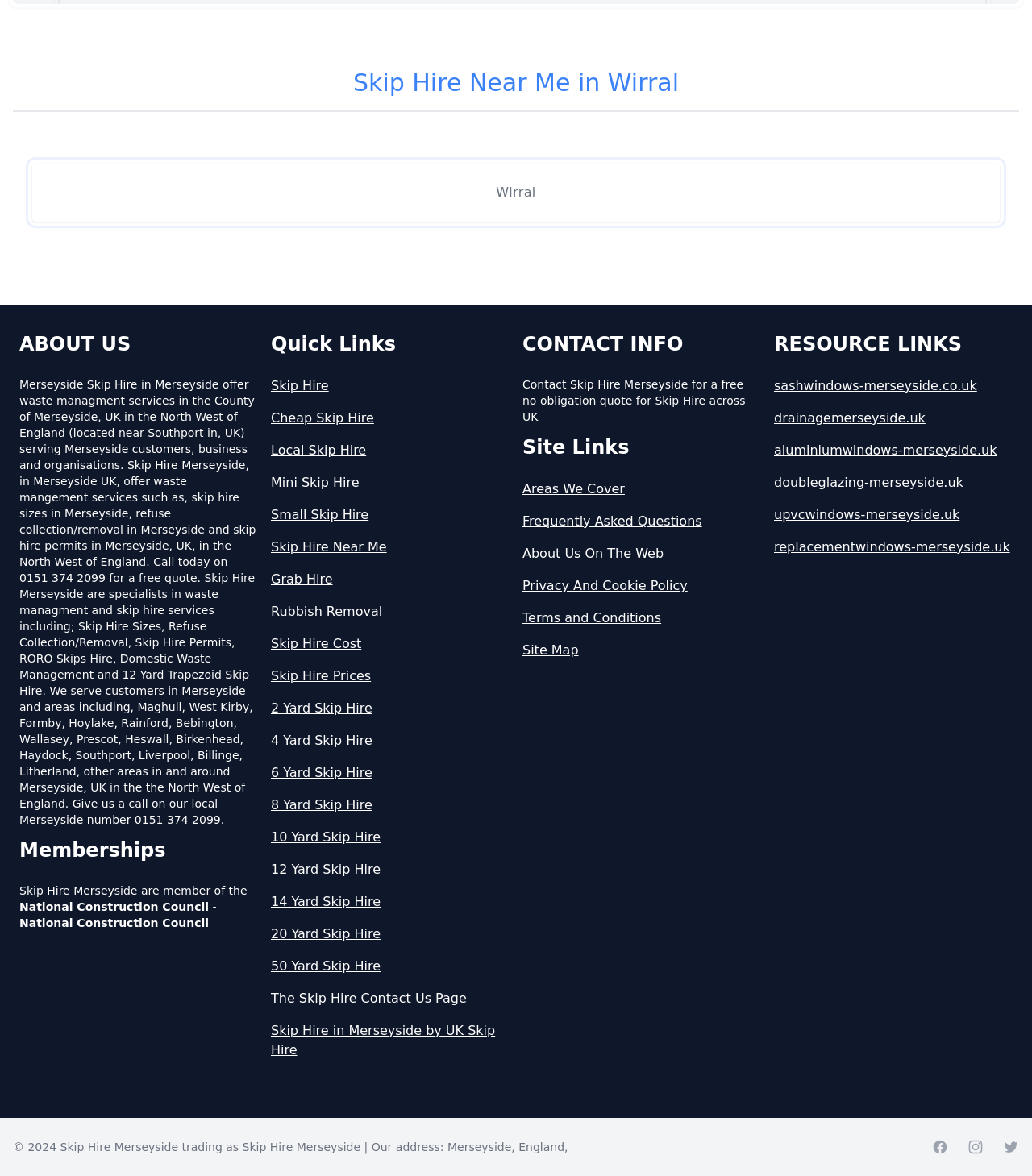Please locate the bounding box coordinates for the element that should be clicked to achieve the following instruction: "Call for a free quote". Ensure the coordinates are given as four float numbers between 0 and 1, i.e., [left, top, right, bottom].

[0.019, 0.321, 0.248, 0.703]